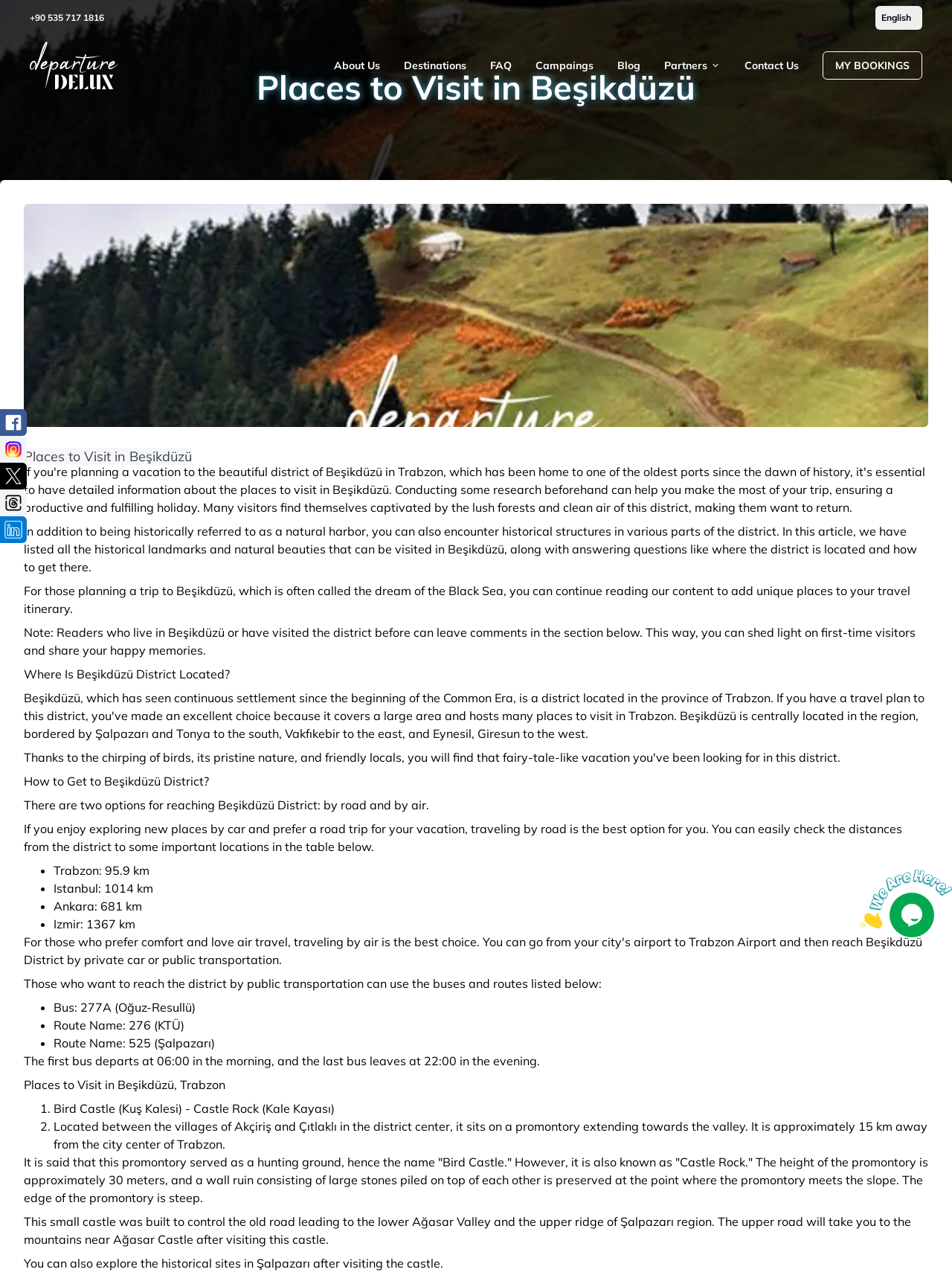Show the bounding box coordinates of the region that should be clicked to follow the instruction: "Contact Us."

[0.782, 0.045, 0.839, 0.057]